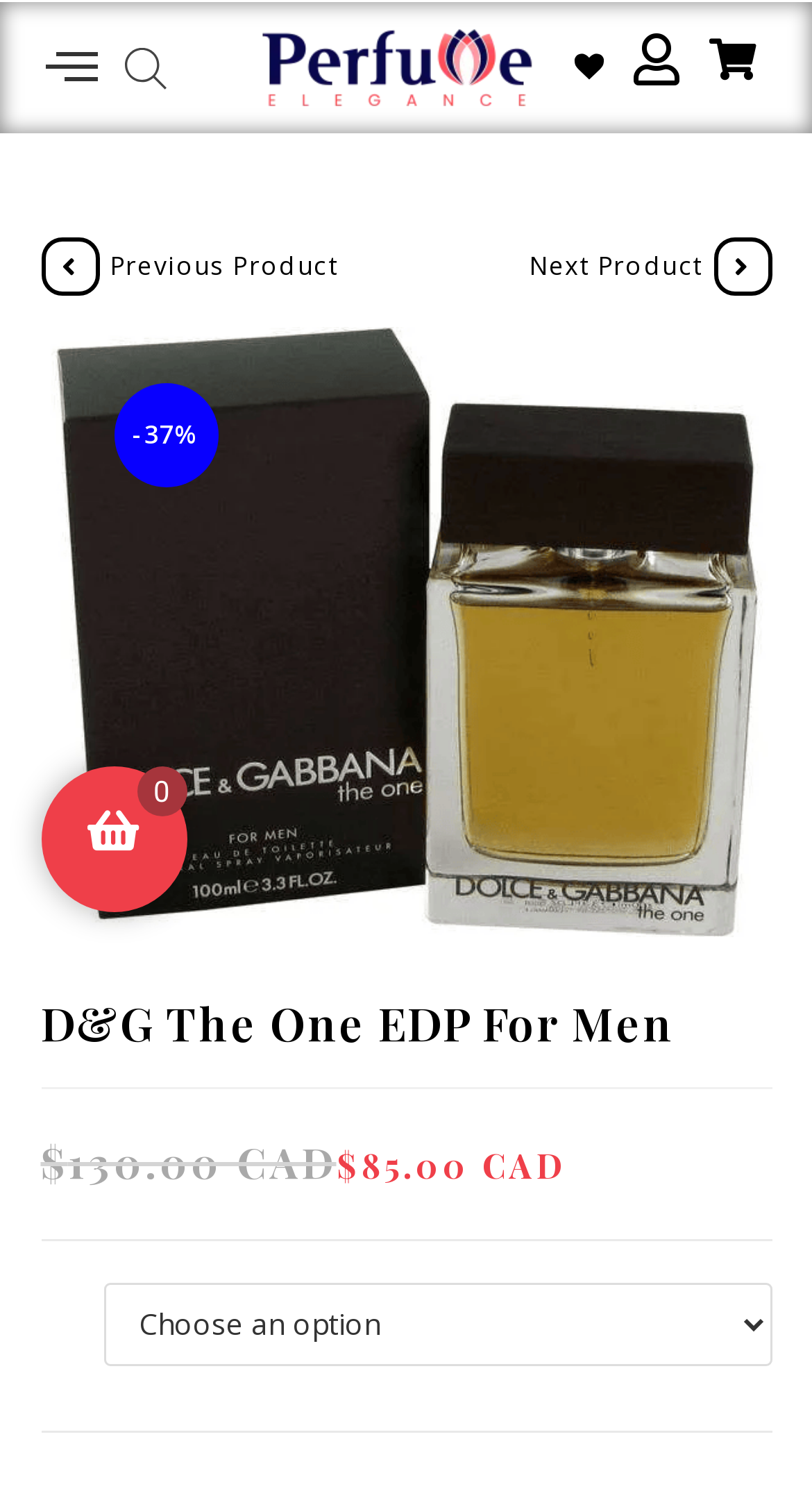Answer the following in one word or a short phrase: 
What is the original price of the product?

$130.00 CAD